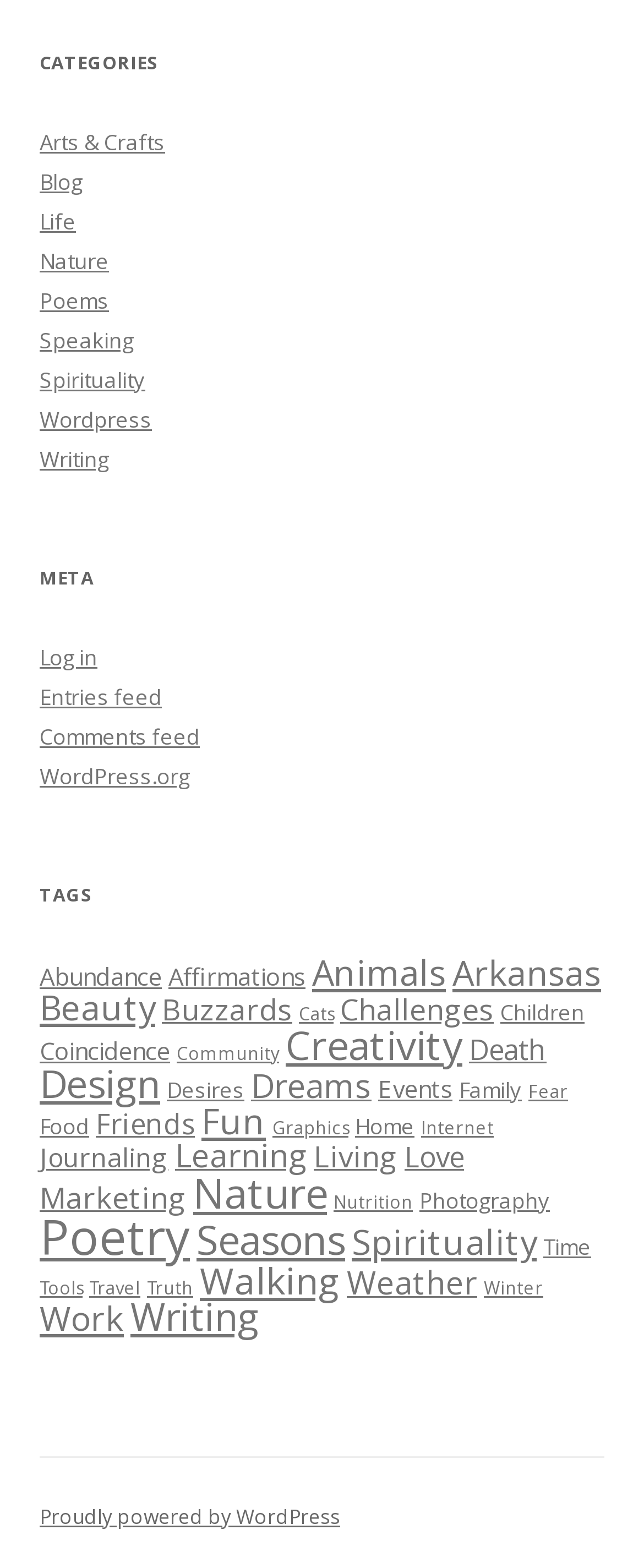What is the most popular tag?
Based on the image, give a one-word or short phrase answer.

Poetry